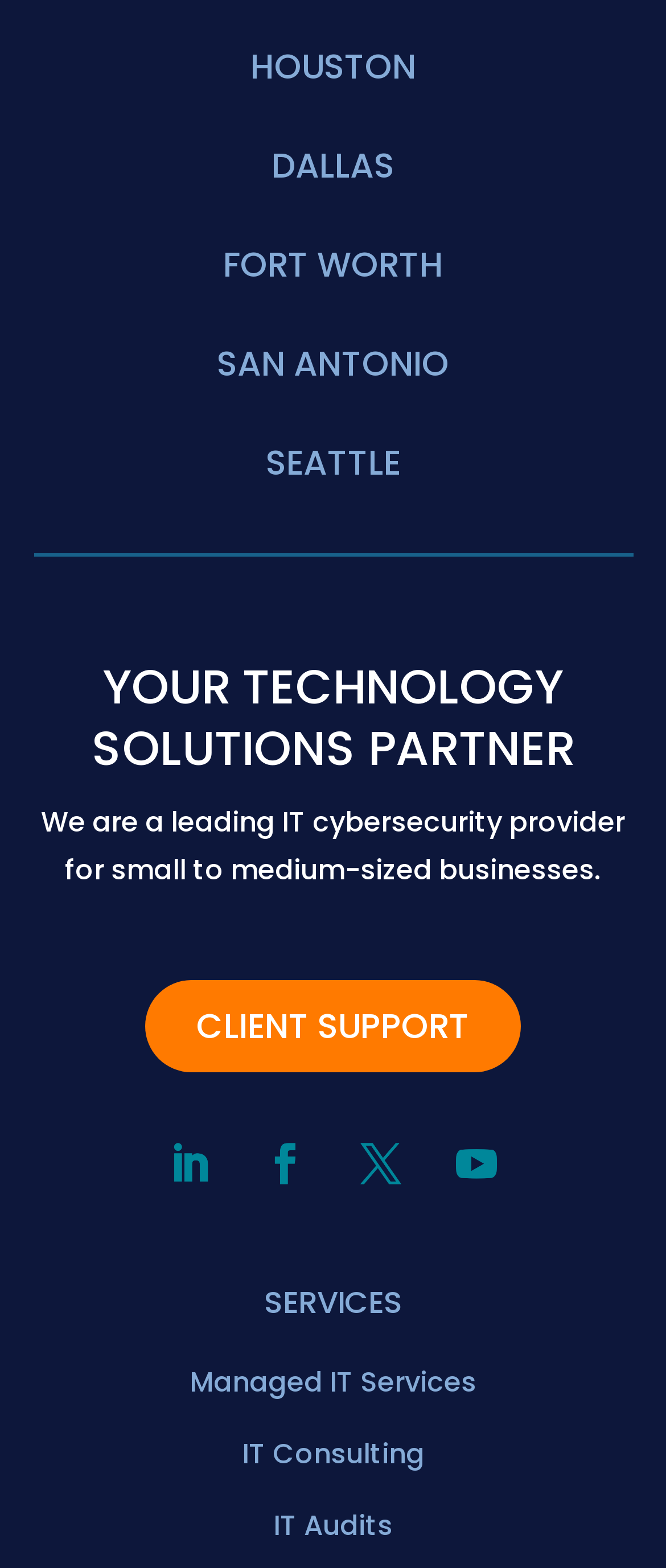Locate the UI element described by Follow and provide its bounding box coordinates. Use the format (top-left x, top-left y, bottom-right x, bottom-right y) with all values as floating point numbers between 0 and 1.

[0.51, 0.716, 0.633, 0.769]